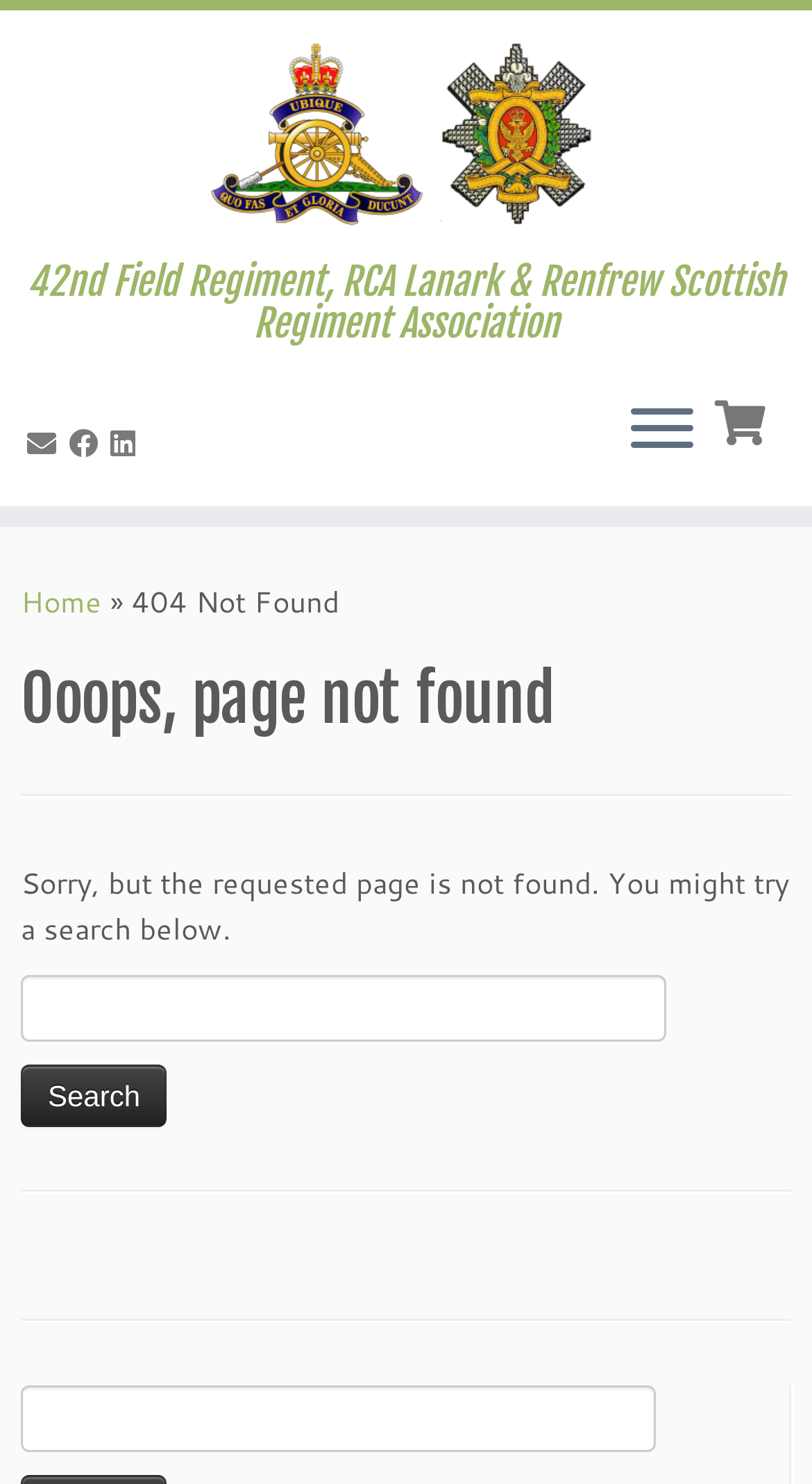Give the bounding box coordinates for this UI element: "Home". The coordinates should be four float numbers between 0 and 1, arranged as [left, top, right, bottom].

[0.026, 0.392, 0.126, 0.42]